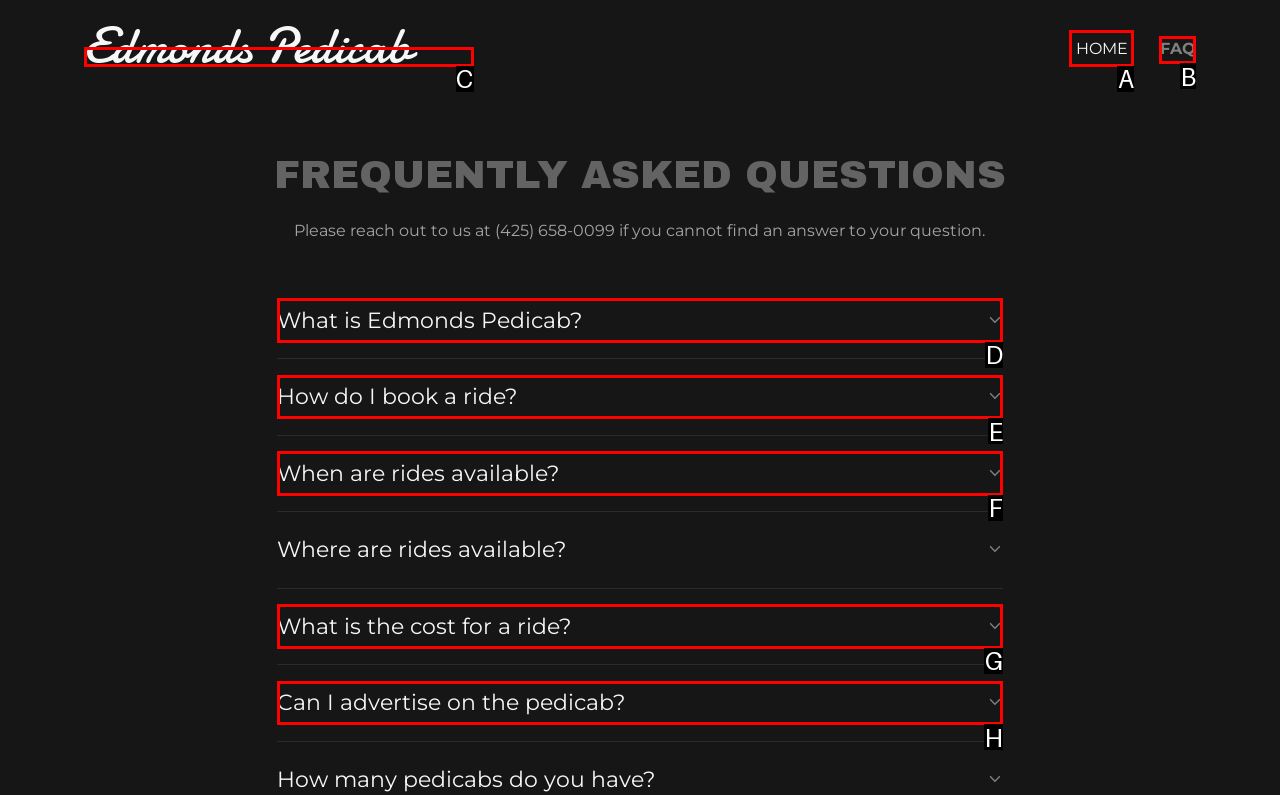Tell me the letter of the UI element to click in order to accomplish the following task: Click on the FAQ link
Answer with the letter of the chosen option from the given choices directly.

B